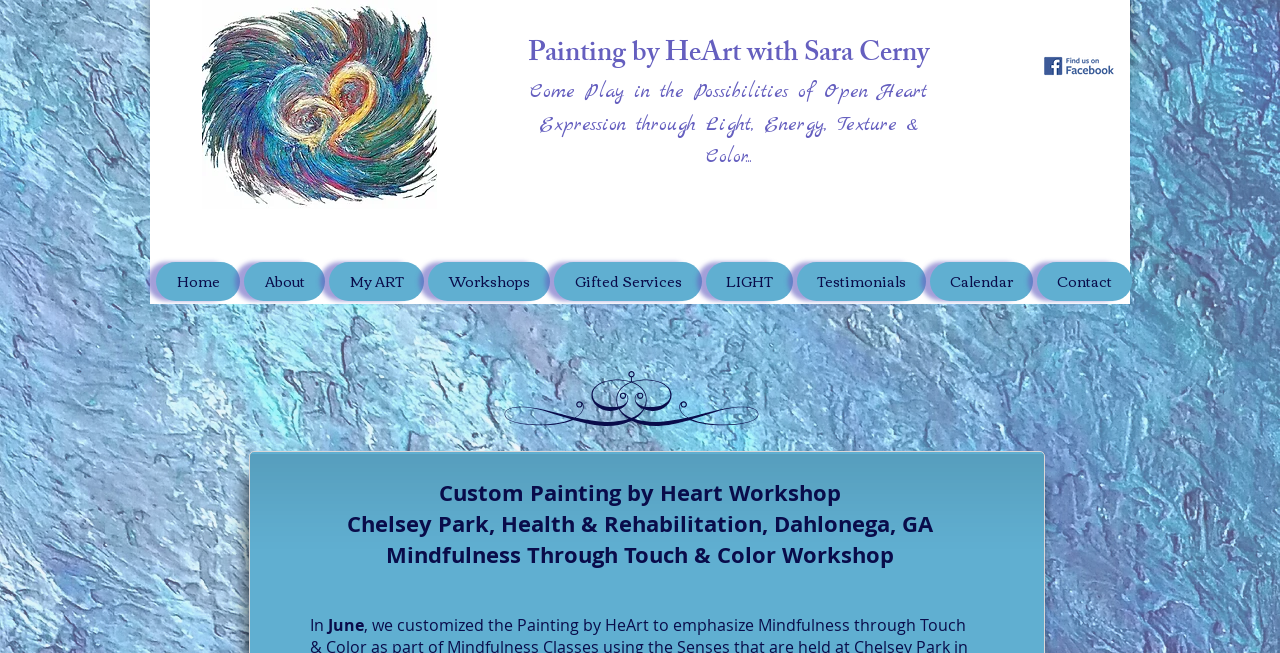Give a concise answer of one word or phrase to the question: 
What is the theme of the workshop?

Mindfulness Through Touch & Color